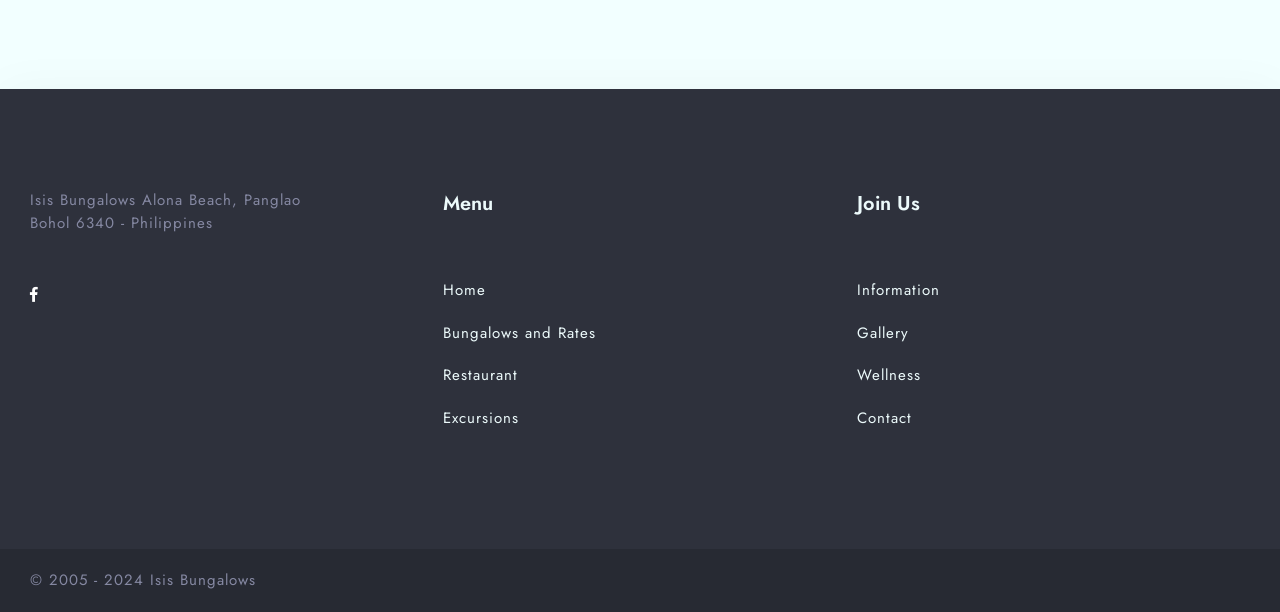Please determine the bounding box coordinates of the section I need to click to accomplish this instruction: "Contact Isis Bungalows".

[0.669, 0.665, 0.712, 0.701]